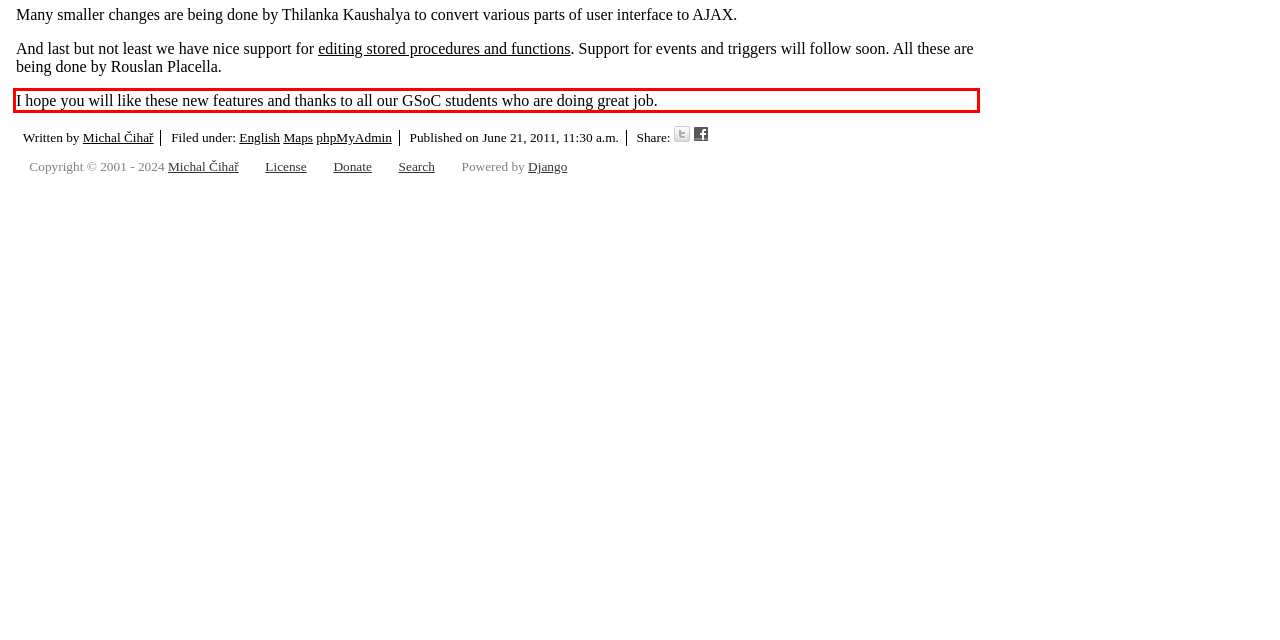There is a screenshot of a webpage with a red bounding box around a UI element. Please use OCR to extract the text within the red bounding box.

I hope you will like these new features and thanks to all our GSoC students who are doing great job.